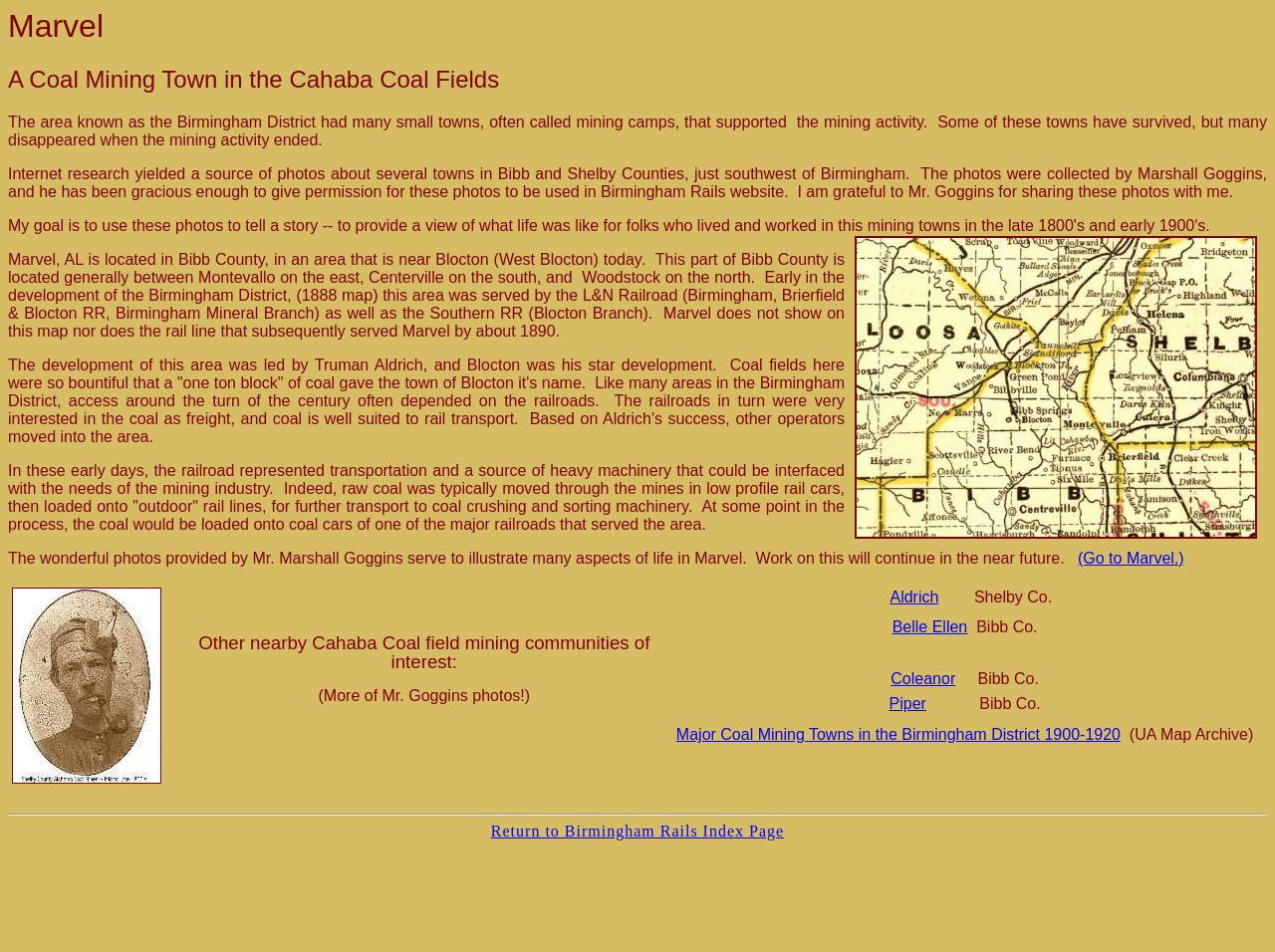Give a concise answer of one word or phrase to the question: 
Who provided the photos for the webpage?

Mr. Marshall Goggins